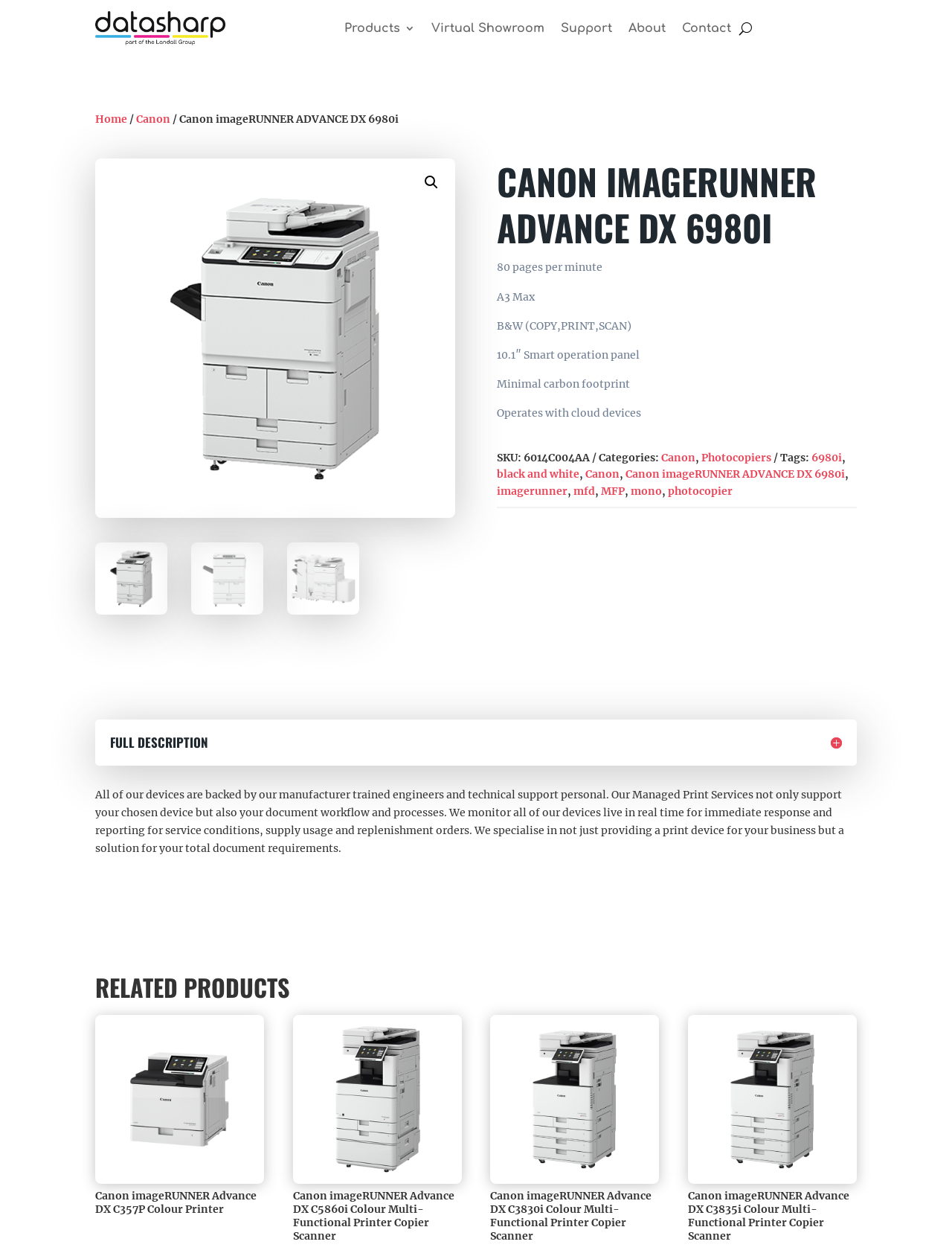Determine the bounding box coordinates of the clickable element to complete this instruction: "Click on the 'Search' icon". Provide the coordinates in the format of four float numbers between 0 and 1, [left, top, right, bottom].

[0.439, 0.134, 0.467, 0.156]